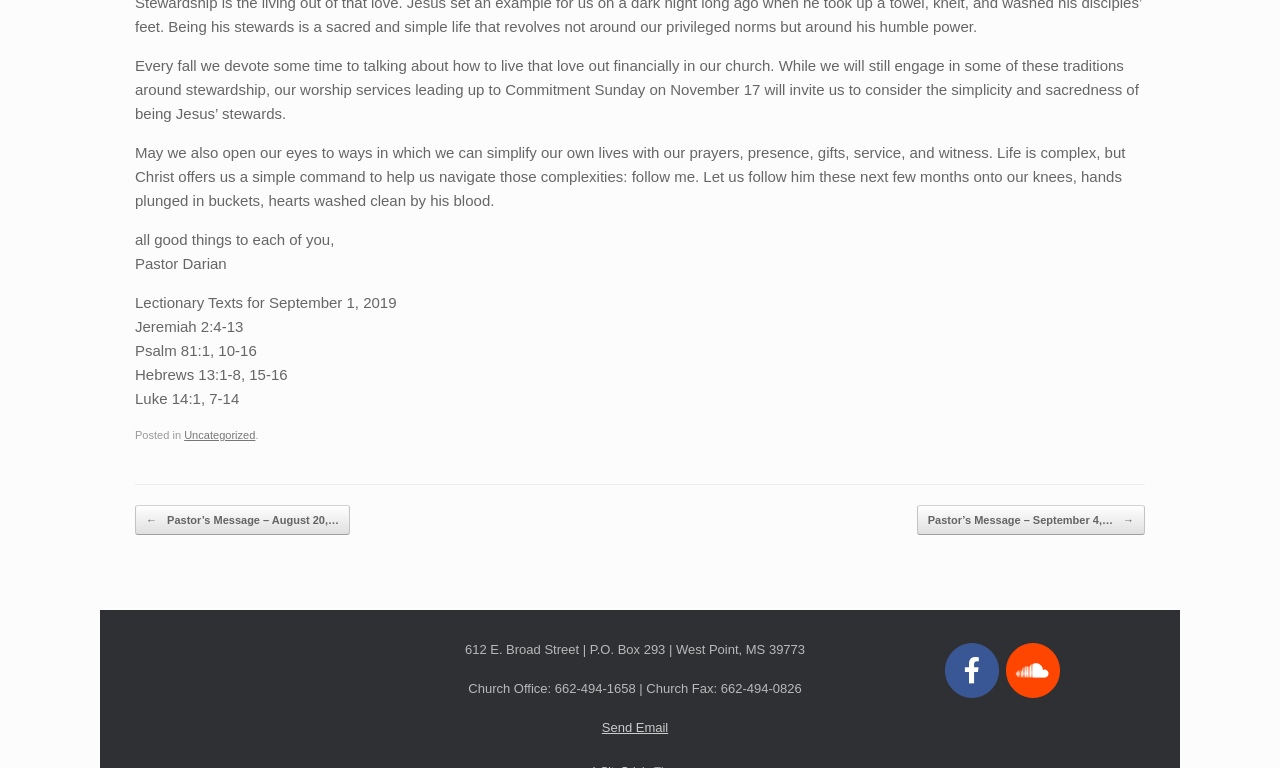Refer to the element description Send Email and identify the corresponding bounding box in the screenshot. Format the coordinates as (top-left x, top-left y, bottom-right x, bottom-right y) with values in the range of 0 to 1.

[0.47, 0.938, 0.522, 0.958]